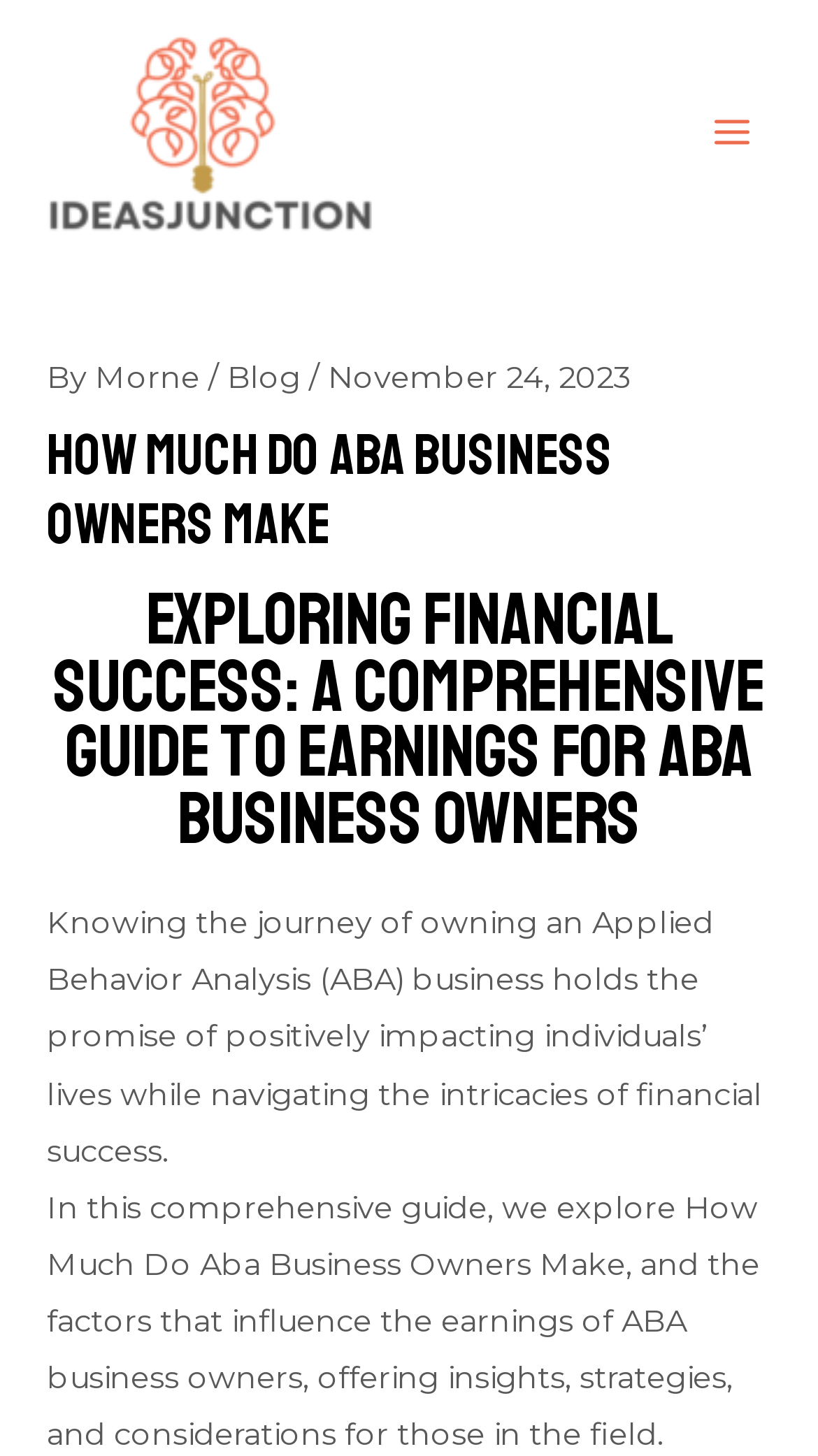Determine the bounding box coordinates in the format (top-left x, top-left y, bottom-right x, bottom-right y). Ensure all values are floating point numbers between 0 and 1. Identify the bounding box of the UI element described by: Morne

[0.117, 0.246, 0.255, 0.272]